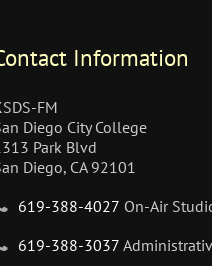Can you look at the image and give a comprehensive answer to the question:
What is the phone number for the On-Air Studio?

The phone number for the On-Air Studio can be found in the contact information section of the image, which provides two phone numbers, one of which is 619-388-4027, specifically for the On-Air Studio.